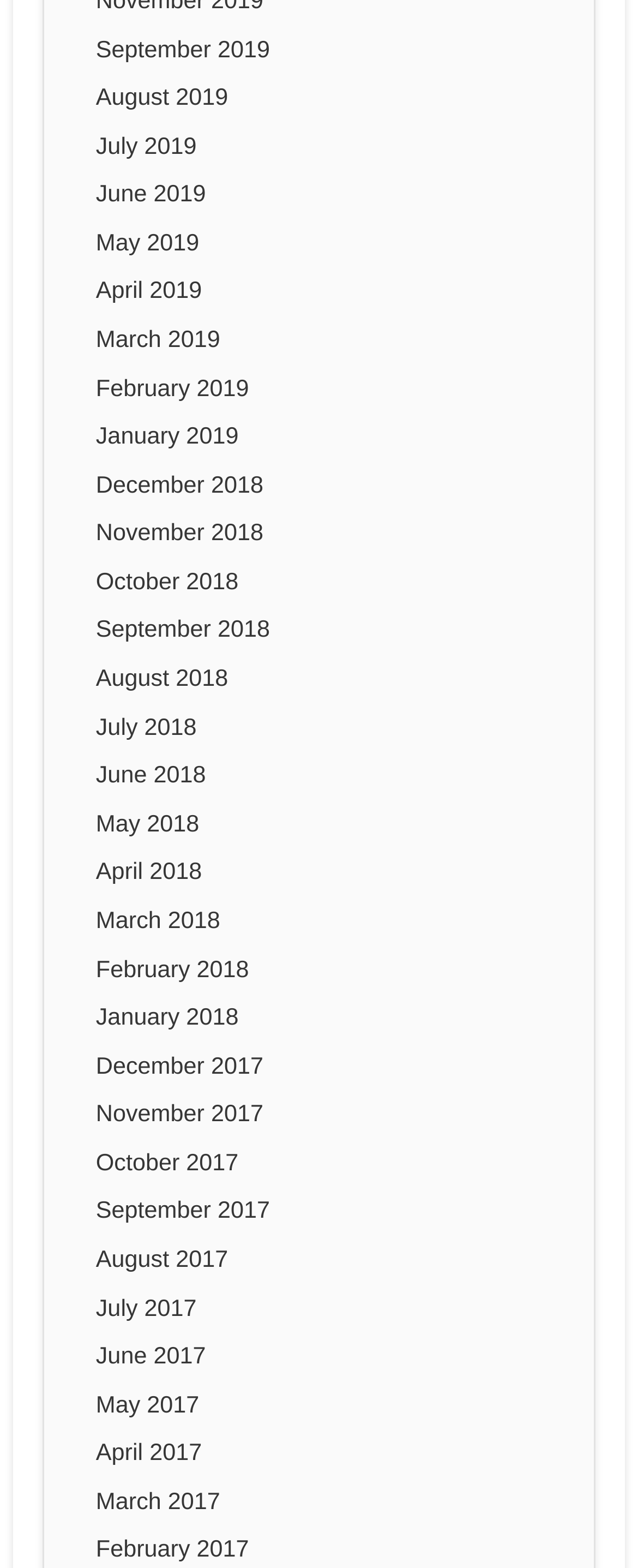What is the common prefix of all link texts?
Please provide a comprehensive answer based on the information in the image.

I observed that all link texts start with a month name, such as 'September', 'August', 'July', and so on, which suggests that the common prefix of all link texts is a month name.